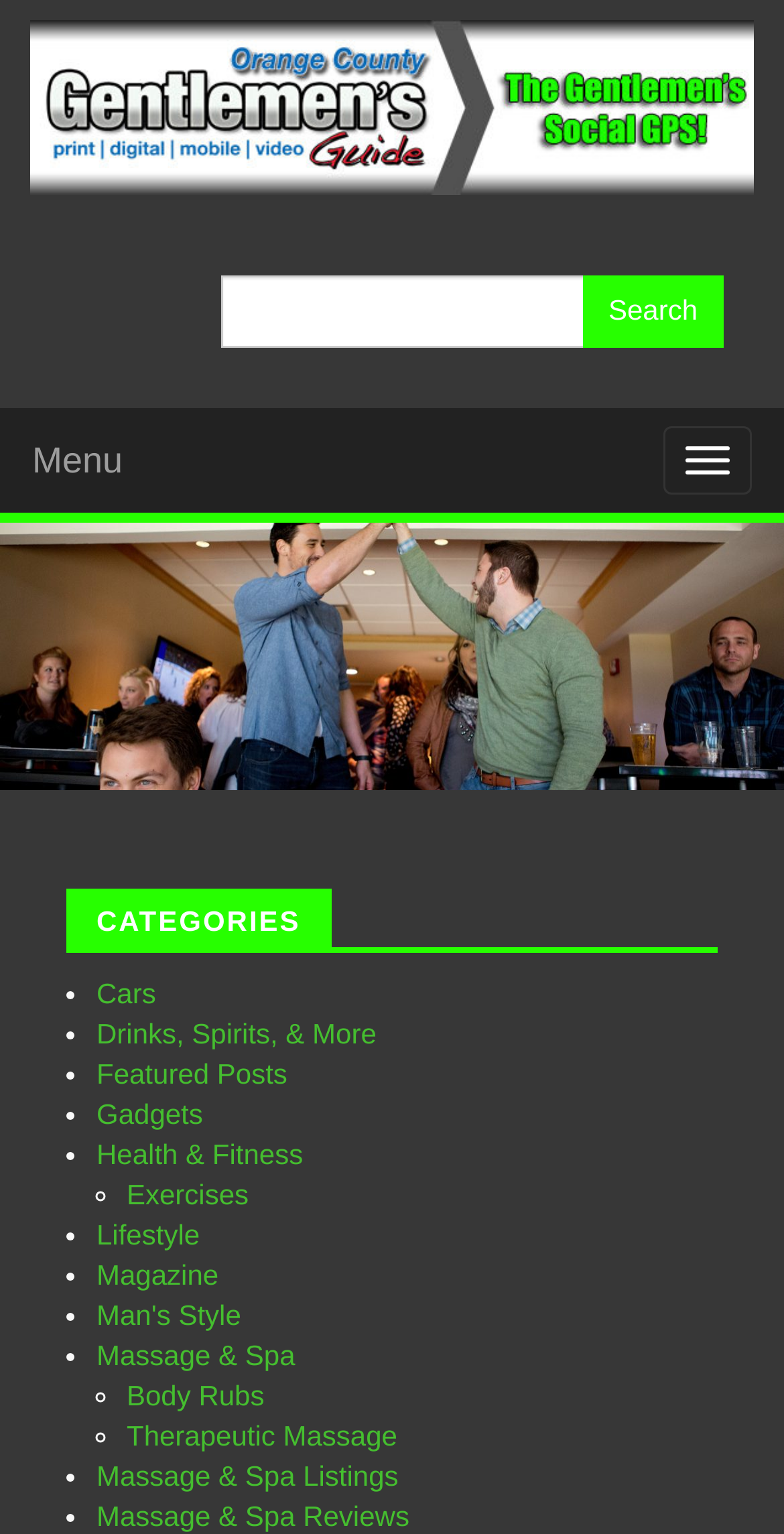What categories are listed on the website?
Using the image, answer in one word or phrase.

Cars, Drinks, etc.